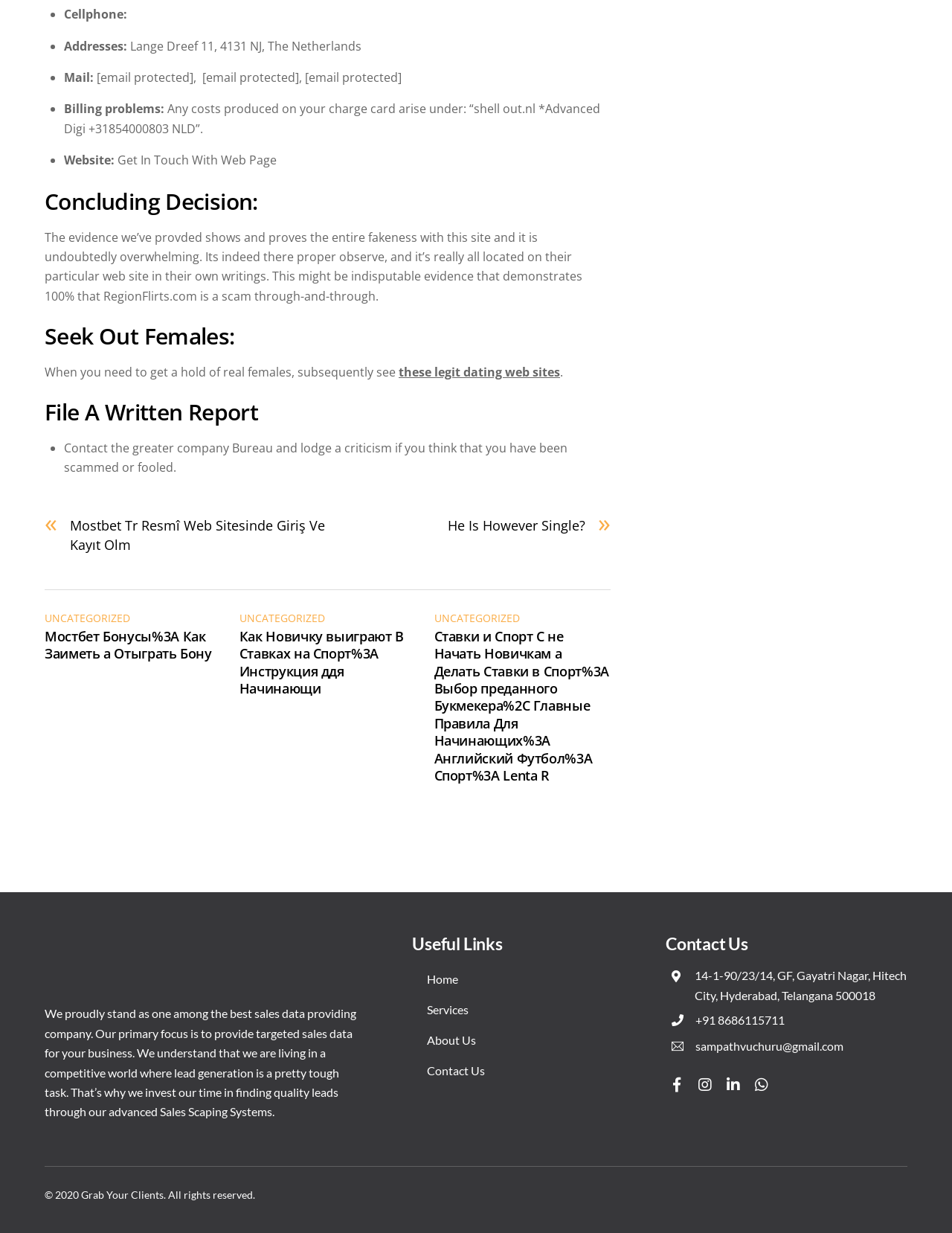Given the description: "sampathvuchuru@gmail.com", determine the bounding box coordinates of the UI element. The coordinates should be formatted as four float numbers between 0 and 1, [left, top, right, bottom].

[0.699, 0.839, 0.893, 0.858]